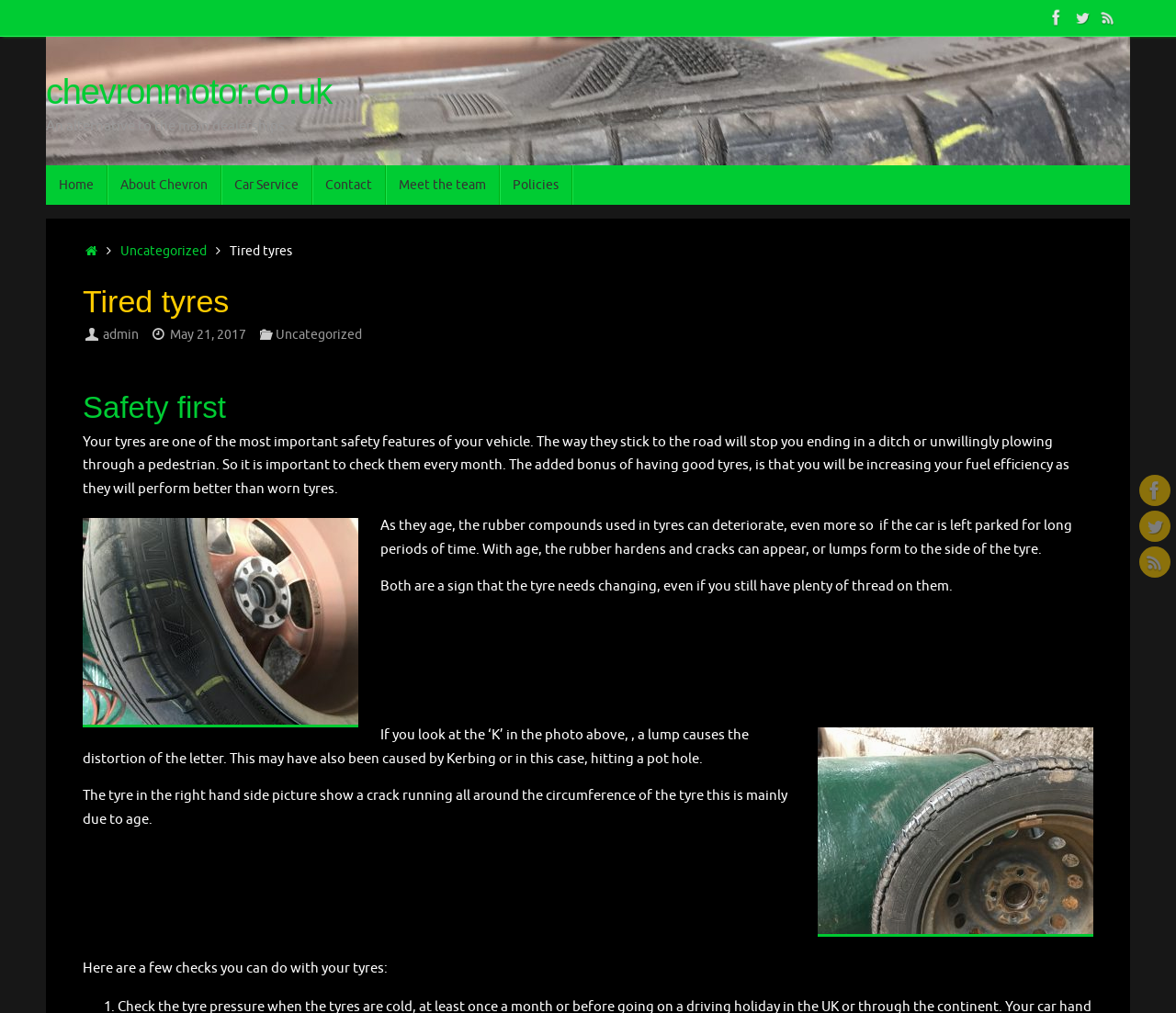What is the category of the webpage?
Please provide a single word or phrase as your answer based on the screenshot.

Uncategorized